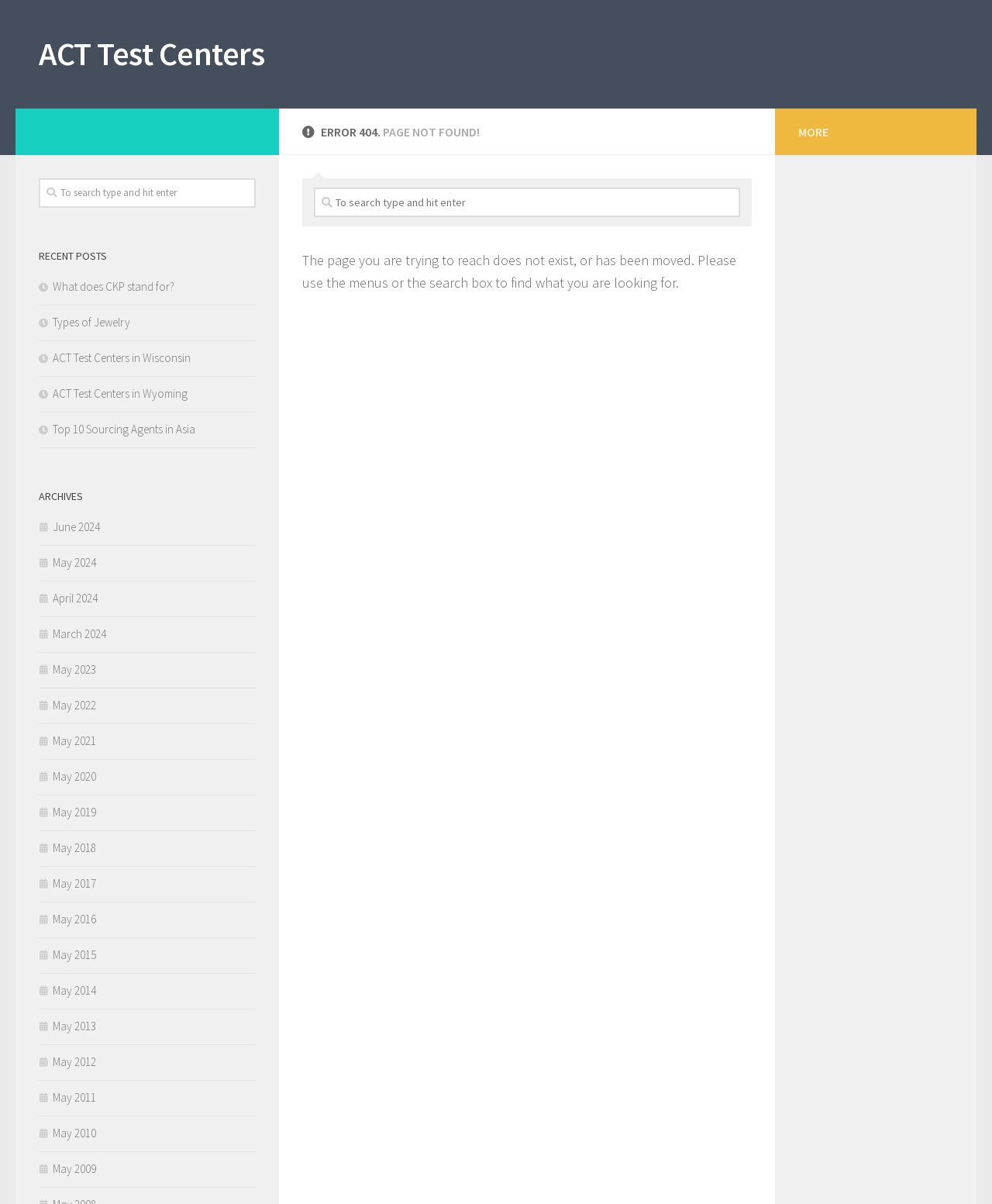How can the user navigate to older posts?
Refer to the image and provide a detailed answer to the question.

The website has an 'ARCHIVES' section that lists links to older posts organized by month and year, allowing the user to navigate to older posts.